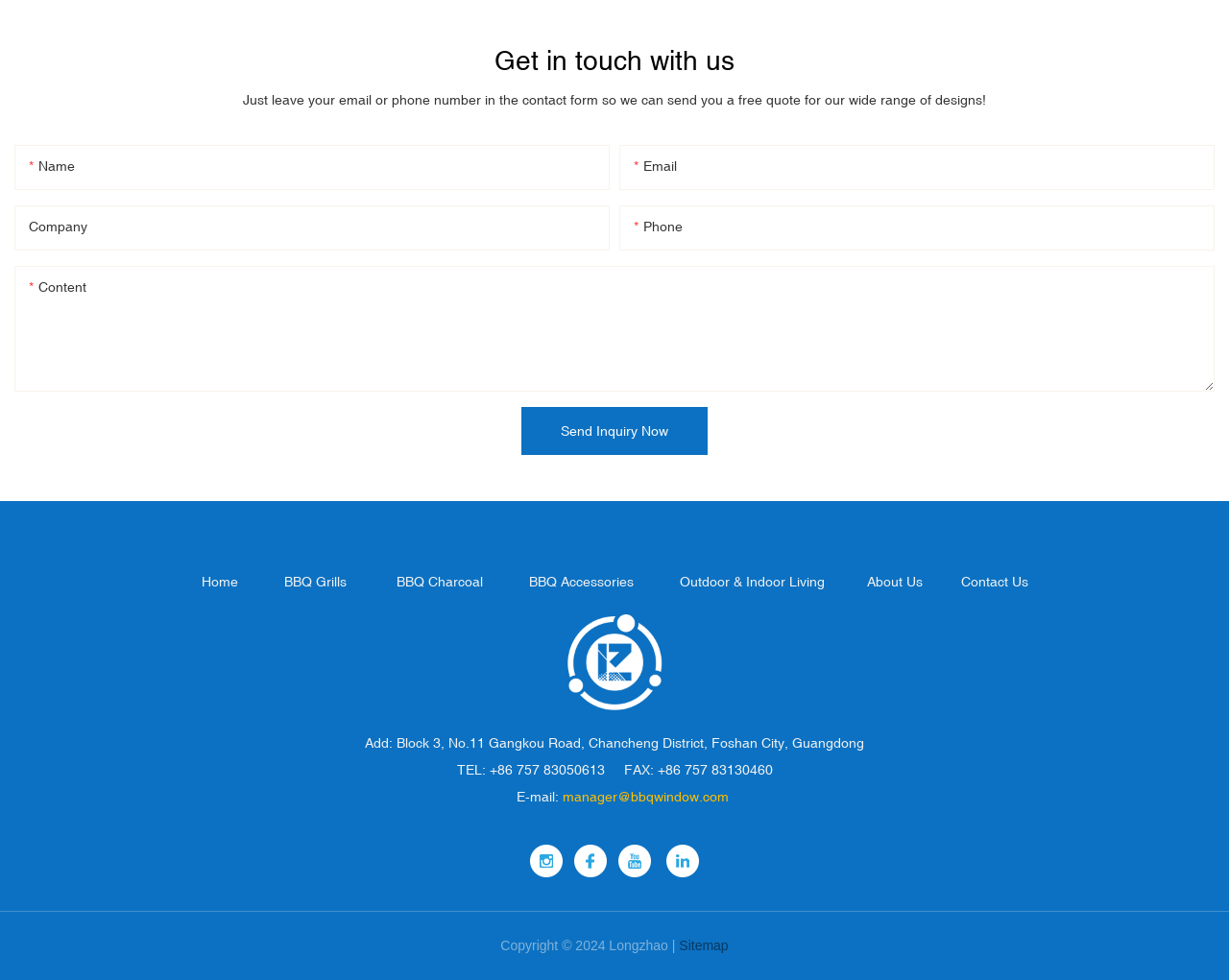Use a single word or phrase to answer the question:
How many links are in the navigation menu?

7